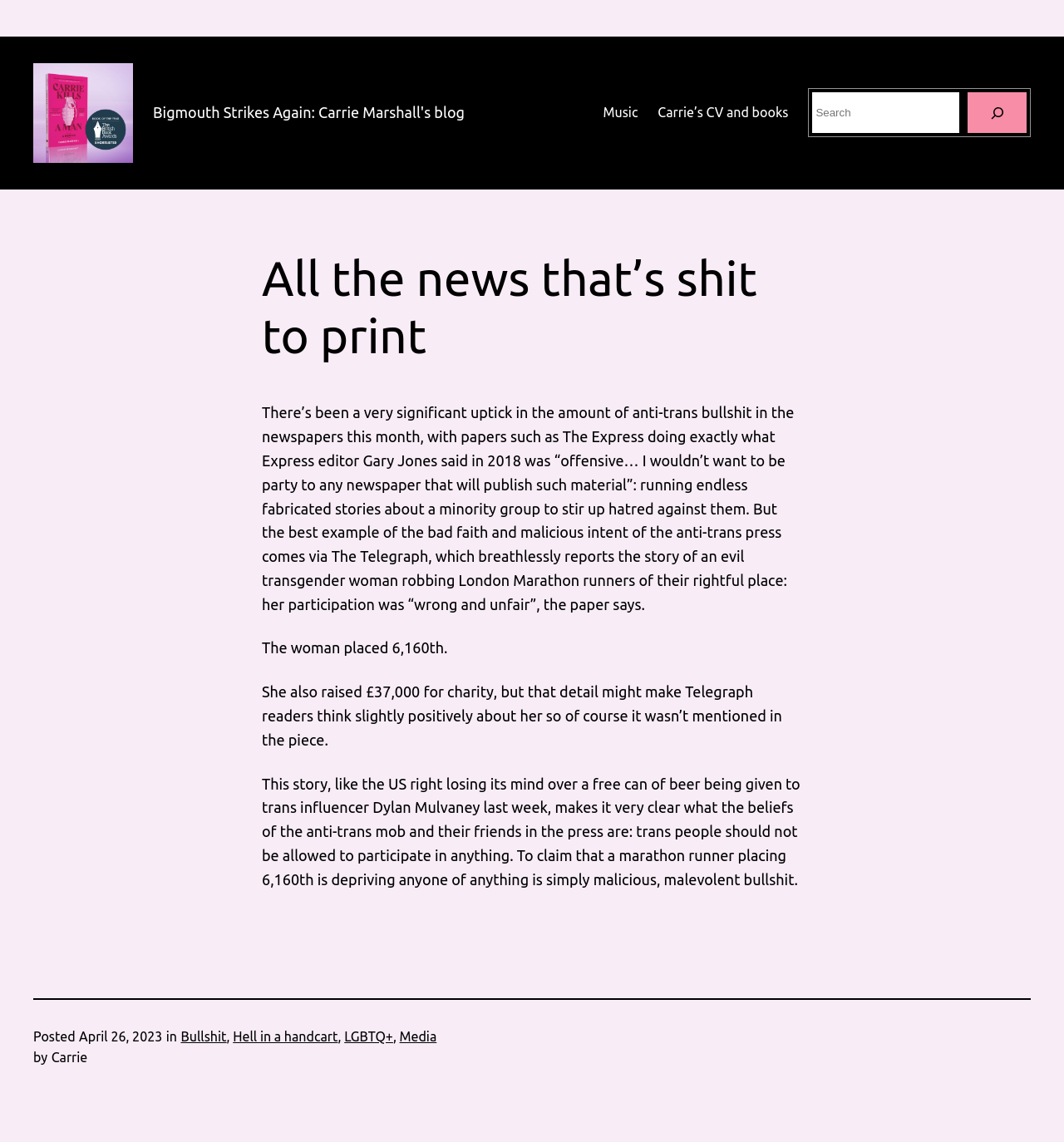Respond to the question below with a single word or phrase:
What is the topic of the article?

Anti-transgender news